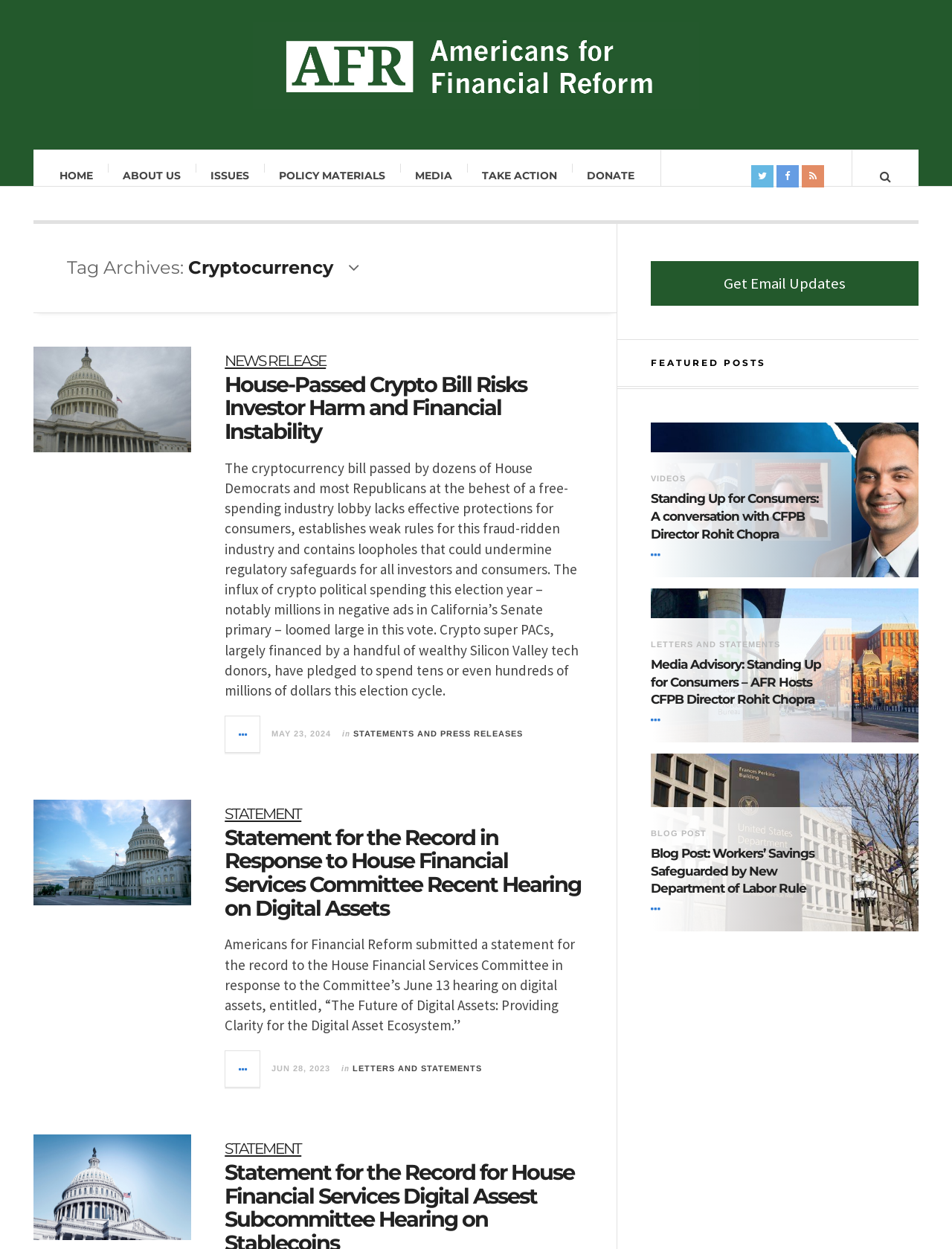Based on the image, provide a detailed response to the question:
What type of posts are featured on this webpage?

I looked at the webpage and found a section labeled 'FEATURED POSTS'. The posts in this section appear to be related to cryptocurrency, suggesting that this is the type of post featured on this webpage.